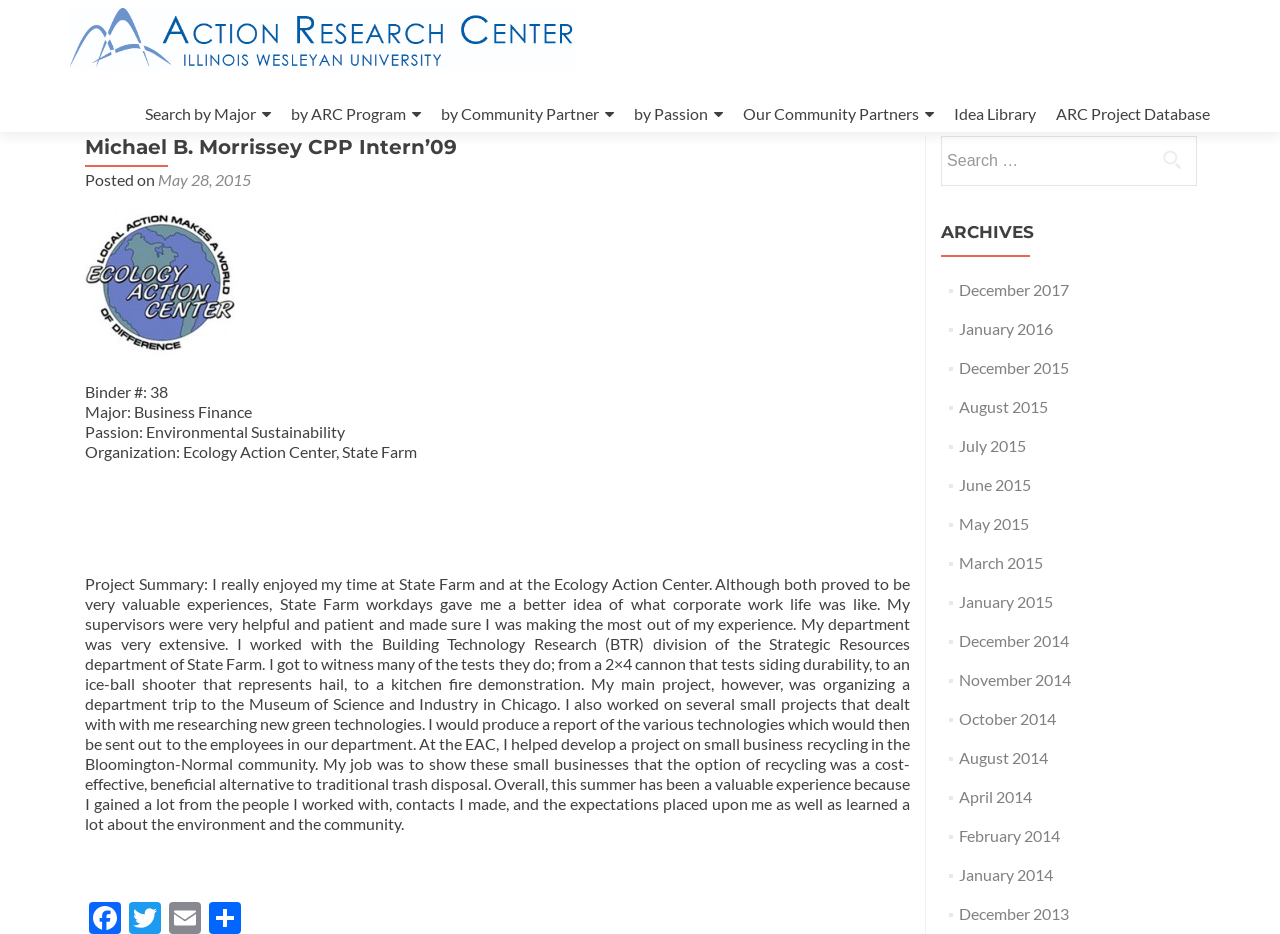Locate the bounding box coordinates of the element I should click to achieve the following instruction: "Read Michael B. Morrissey CPP Intern’09 project summary".

[0.066, 0.615, 0.711, 0.892]